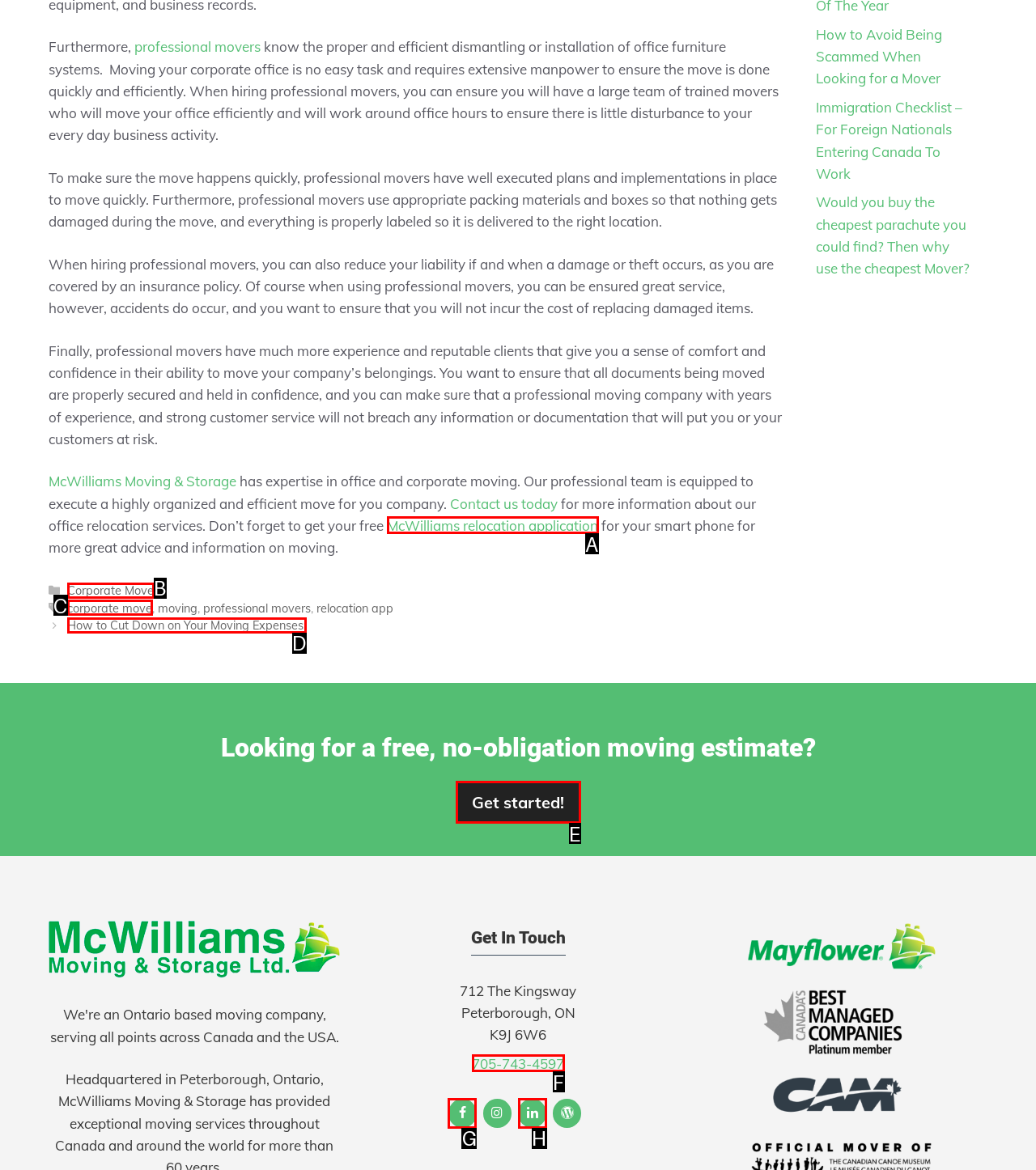Tell me which one HTML element best matches the description: aria-label="Facebook" title="Facebook"
Answer with the option's letter from the given choices directly.

G